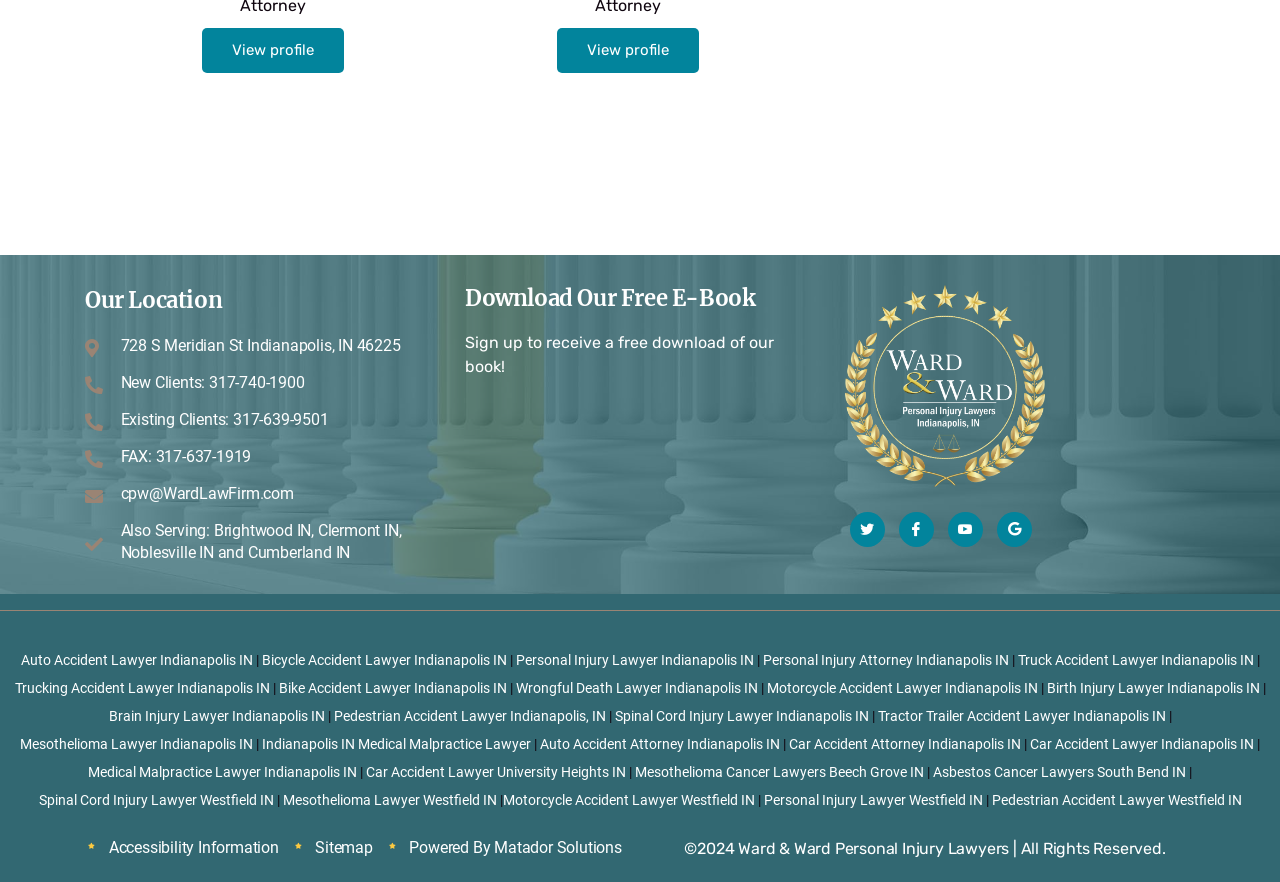Please determine the bounding box coordinates of the element's region to click in order to carry out the following instruction: "Get directions to our location". The coordinates should be four float numbers between 0 and 1, i.e., [left, top, right, bottom].

[0.066, 0.379, 0.328, 0.404]